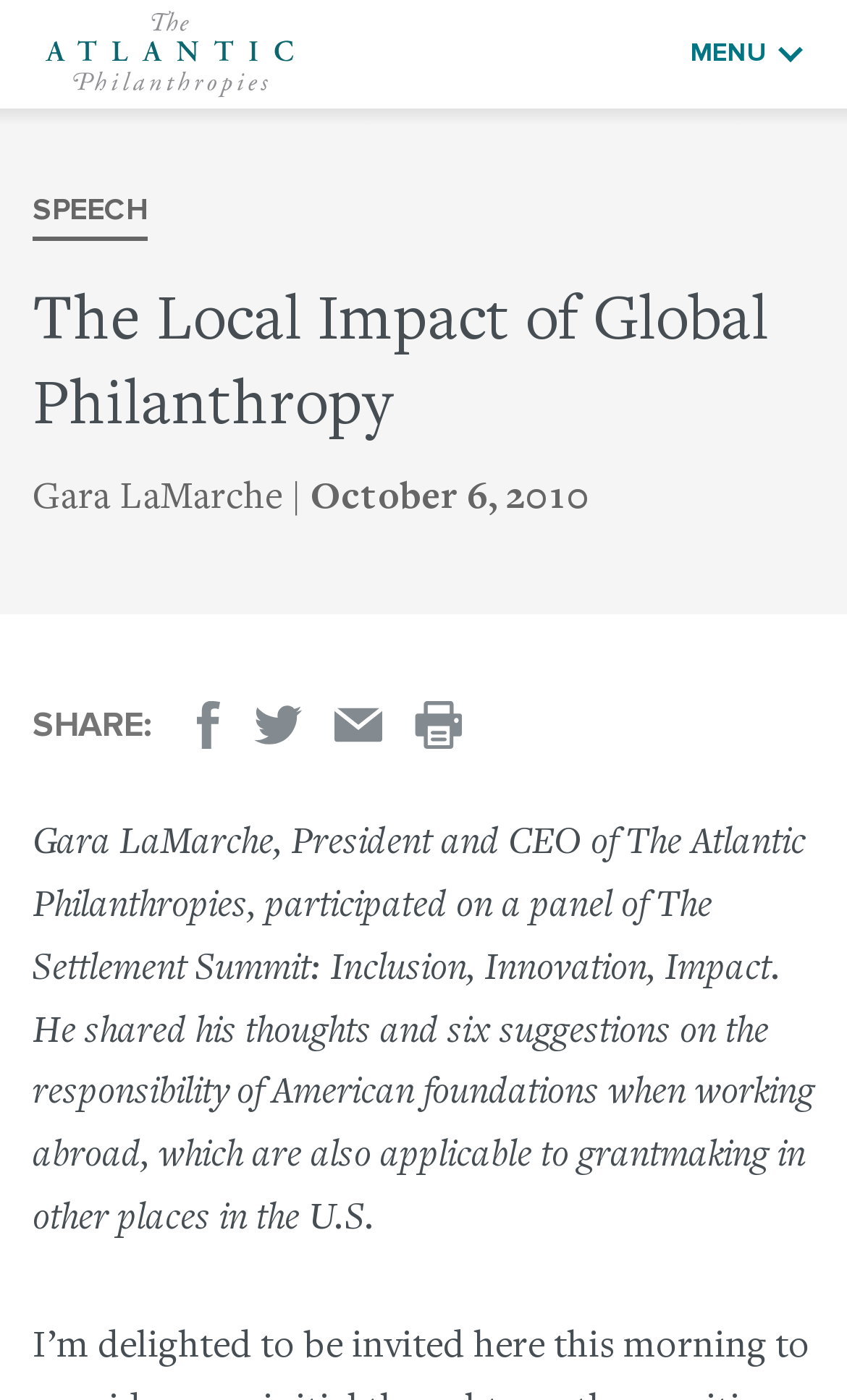Offer a comprehensive description of the webpage’s content and structure.

The webpage is about Gara LaMarche, President and CEO of The Atlantic Philanthropies, and his participation in a panel discussion at The Settlement Summit. At the top left of the page, there is a link to The Atlantic Philanthropies, and a button labeled "MENU" is located at the top right. 

Below the menu button, there is a heading that reads "The Local Impact of Global Philanthropy". Underneath this heading, there are several sections. The first section has a label "RESOURCE TYPE:" followed by the text "SPEECH". Next to this, there is the name "Gara LaMarche" and a timestamp "October 6, 2010". 

Further down, there is a section labeled "SHARE:", which contains four options: "Share on Facebook", "Tweet this Page", "Email Page", and "Print this Page". These options are aligned horizontally and are located near the middle of the page. 

The main content of the page is a paragraph of text that summarizes Gara LaMarche's thoughts and suggestions on the responsibility of American foundations when working abroad. This text is located below the "SHARE:" section and spans almost the entire width of the page.